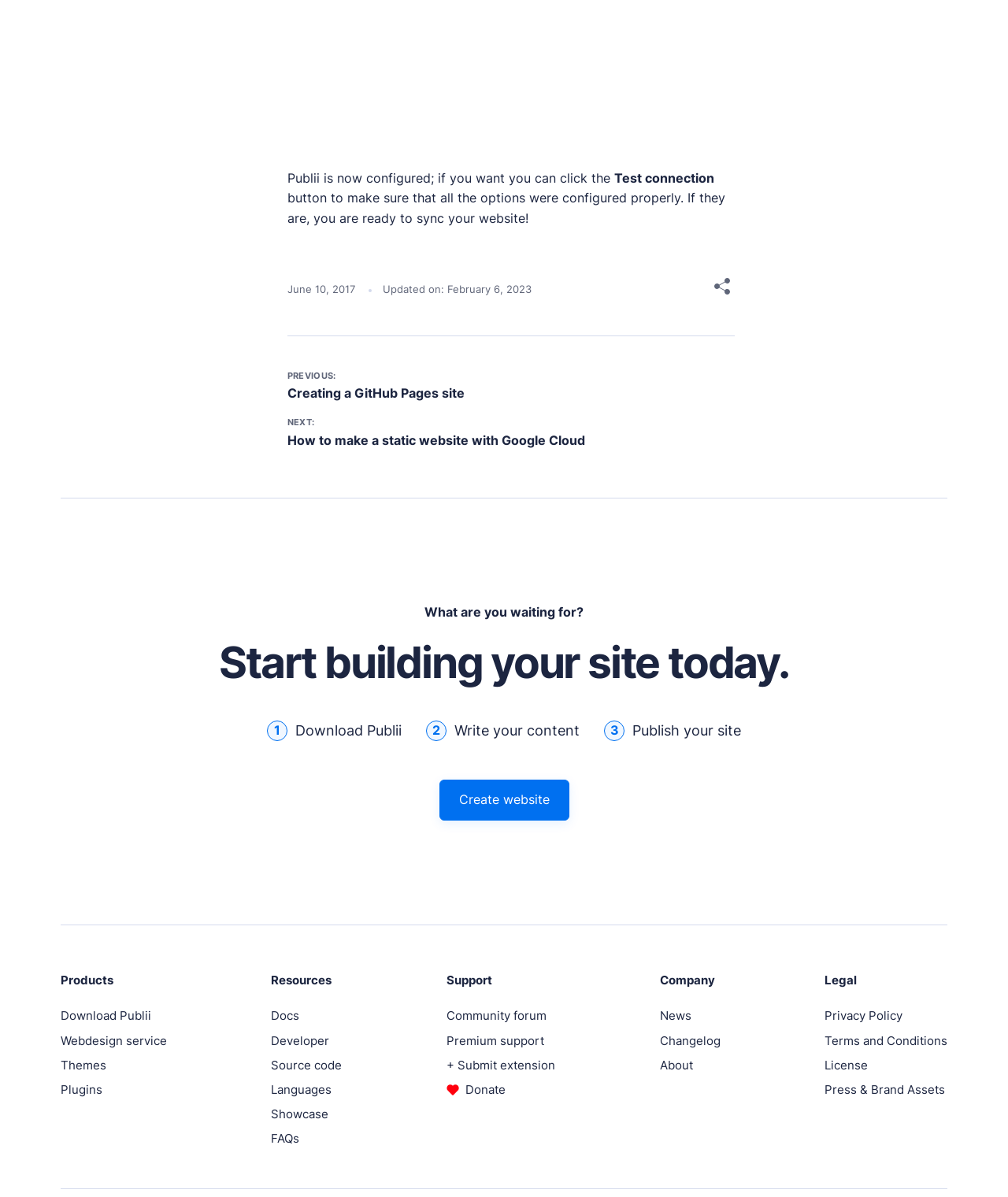How many steps are there to build a site?
Refer to the screenshot and deliver a thorough answer to the question presented.

The static texts '1', '2', and '3' with corresponding descriptions 'Download Publii', 'Write your content', and 'Publish your site' suggest that there are three steps to build a site.